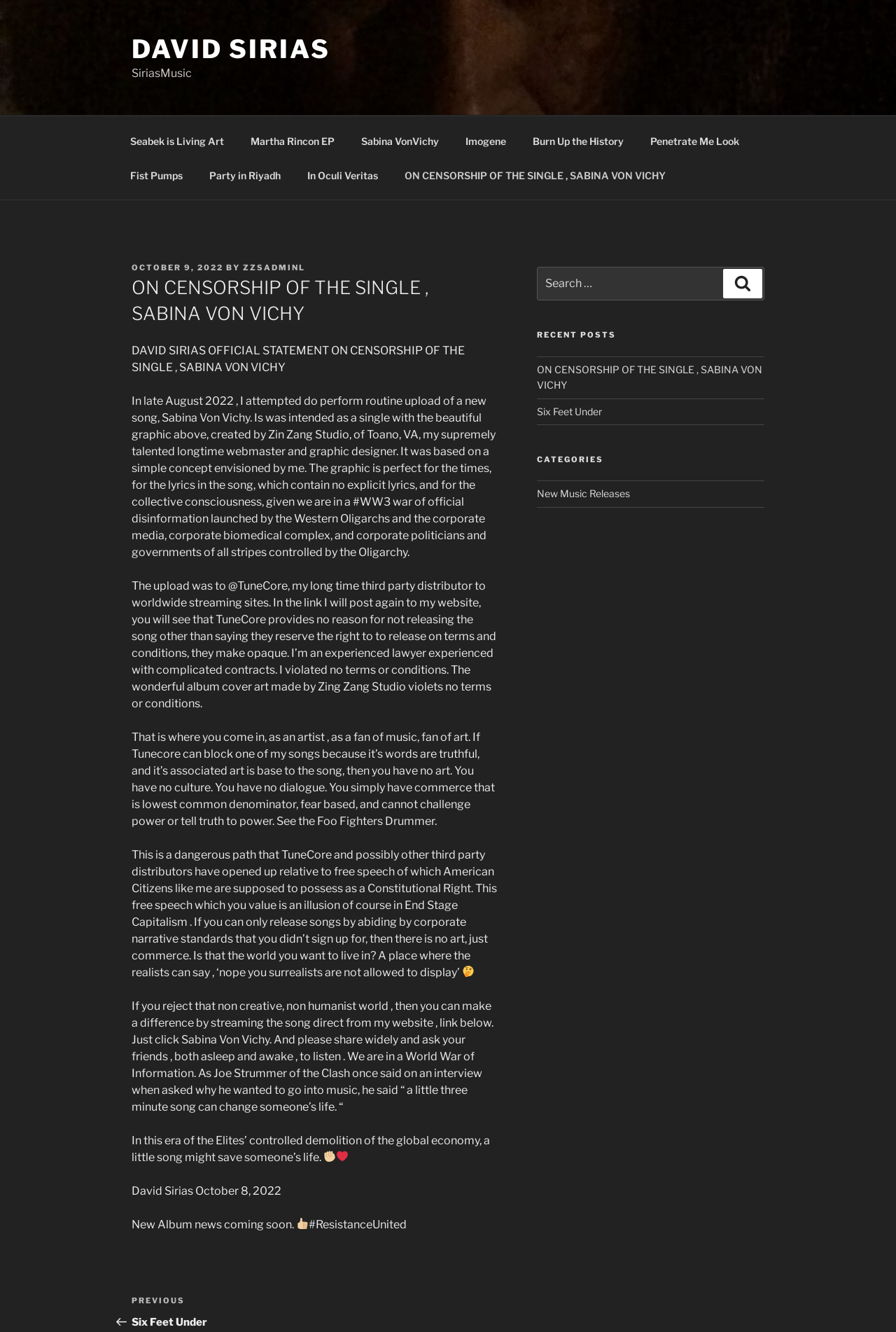What is the name of the song that was blocked by TuneCore?
Please answer the question as detailed as possible.

According to the article, the song that was blocked by TuneCore is 'Sabina Von Vichy', which is mentioned multiple times in the article.